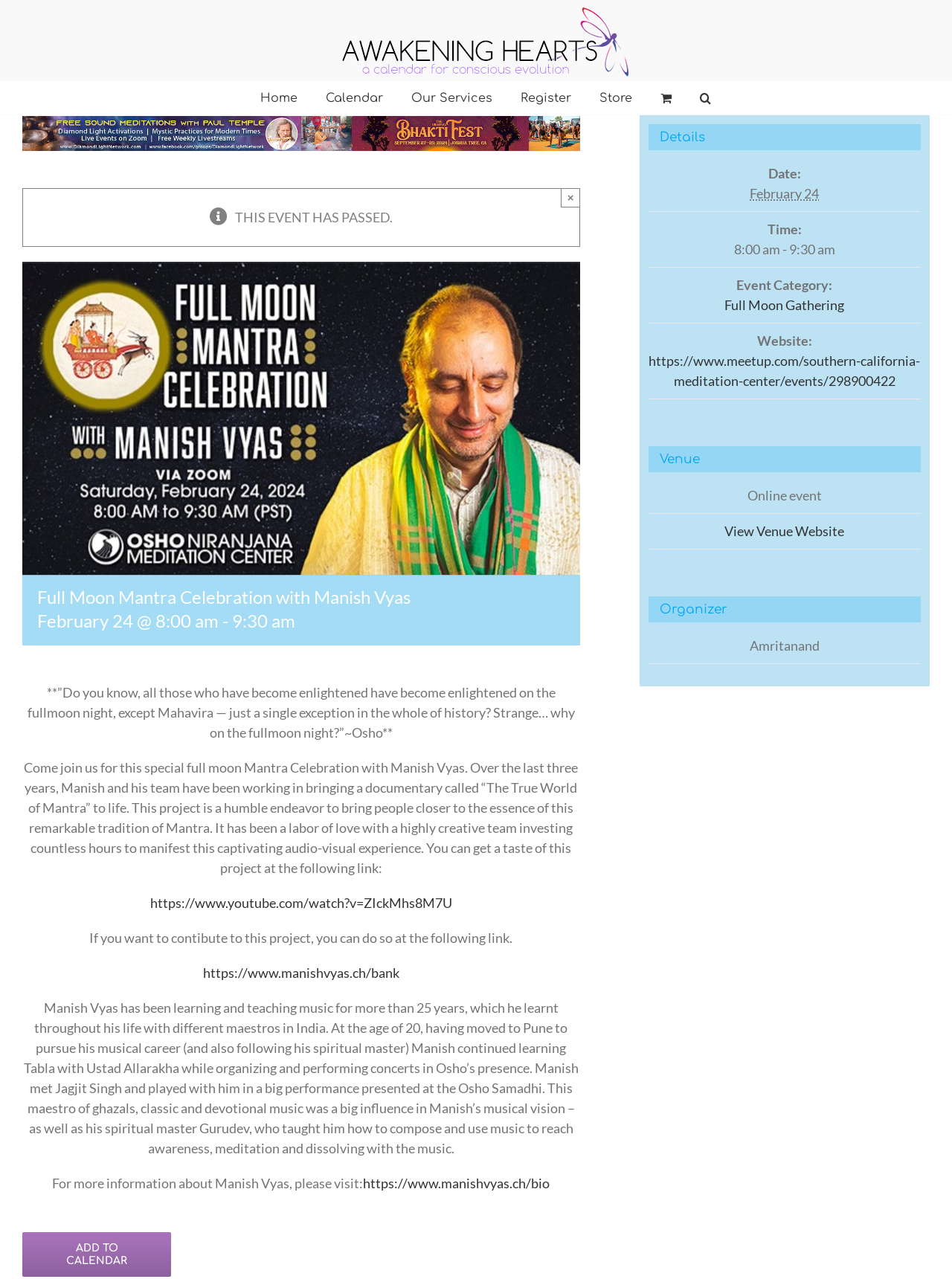Please specify the bounding box coordinates for the clickable region that will help you carry out the instruction: "Click the 'Home' link".

[0.273, 0.063, 0.312, 0.09]